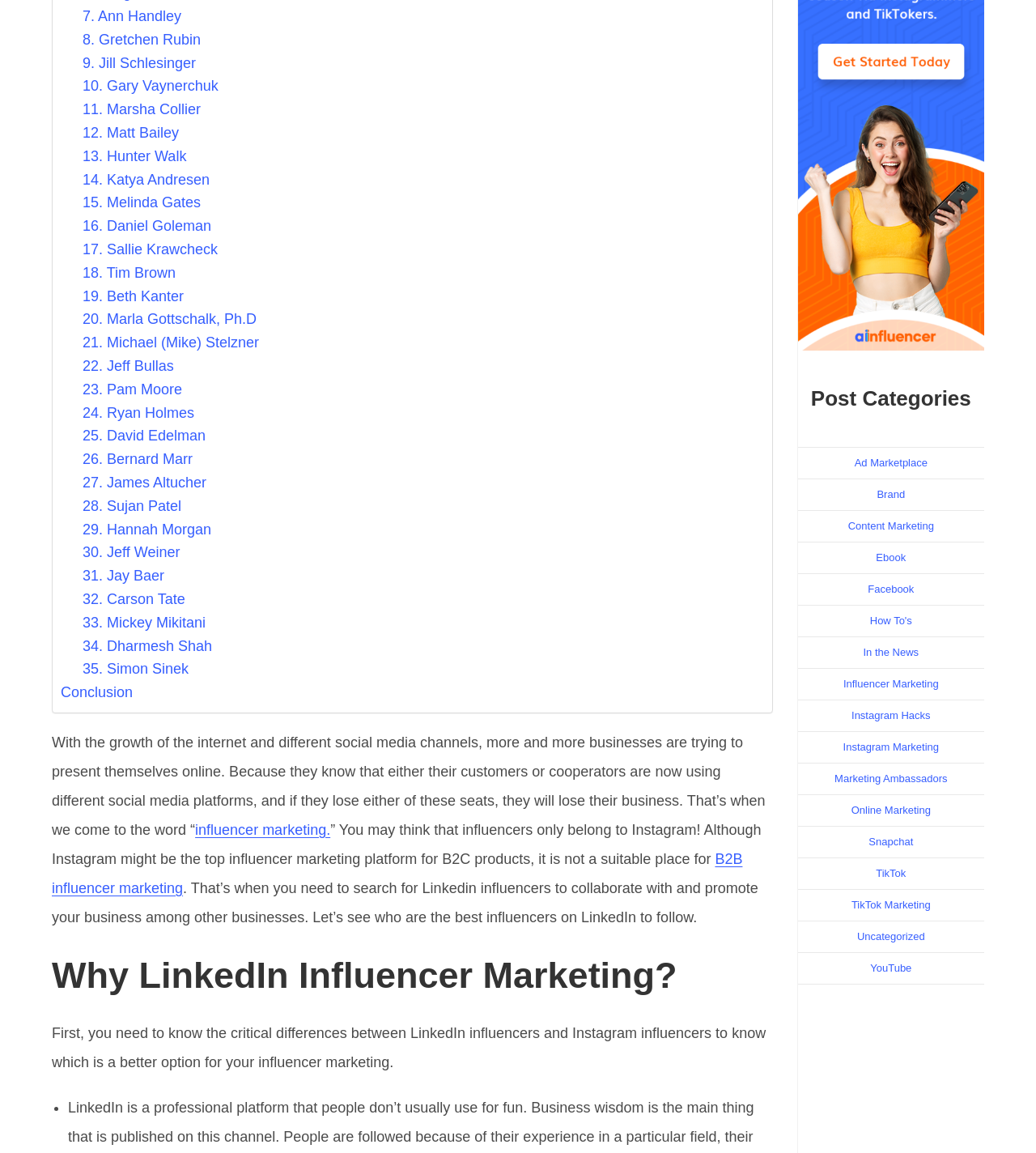Identify the bounding box coordinates of the clickable region necessary to fulfill the following instruction: "Read the article under the heading 'Why LinkedIn Influencer Marketing?'". The bounding box coordinates should be four float numbers between 0 and 1, i.e., [left, top, right, bottom].

[0.05, 0.822, 0.746, 0.87]